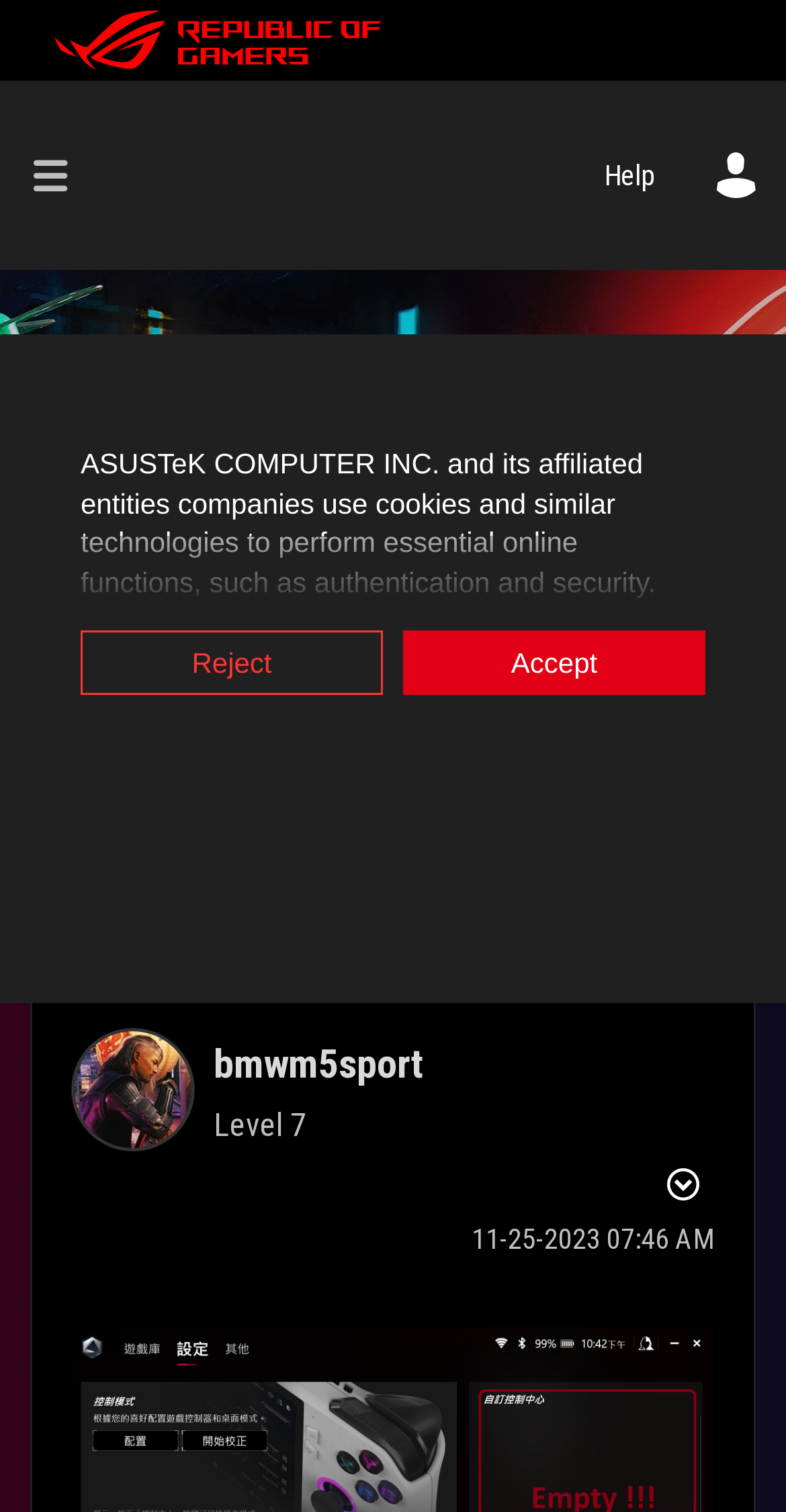What is the name of the company mentioned in the cookie policy?
Look at the screenshot and provide an in-depth answer.

The cookie policy section mentions 'ASUSTeK COMPUTER INC. and its affiliated entities companies use cookies and similar technologies...' which indicates that the company mentioned is ASUSTeK COMPUTER INC.